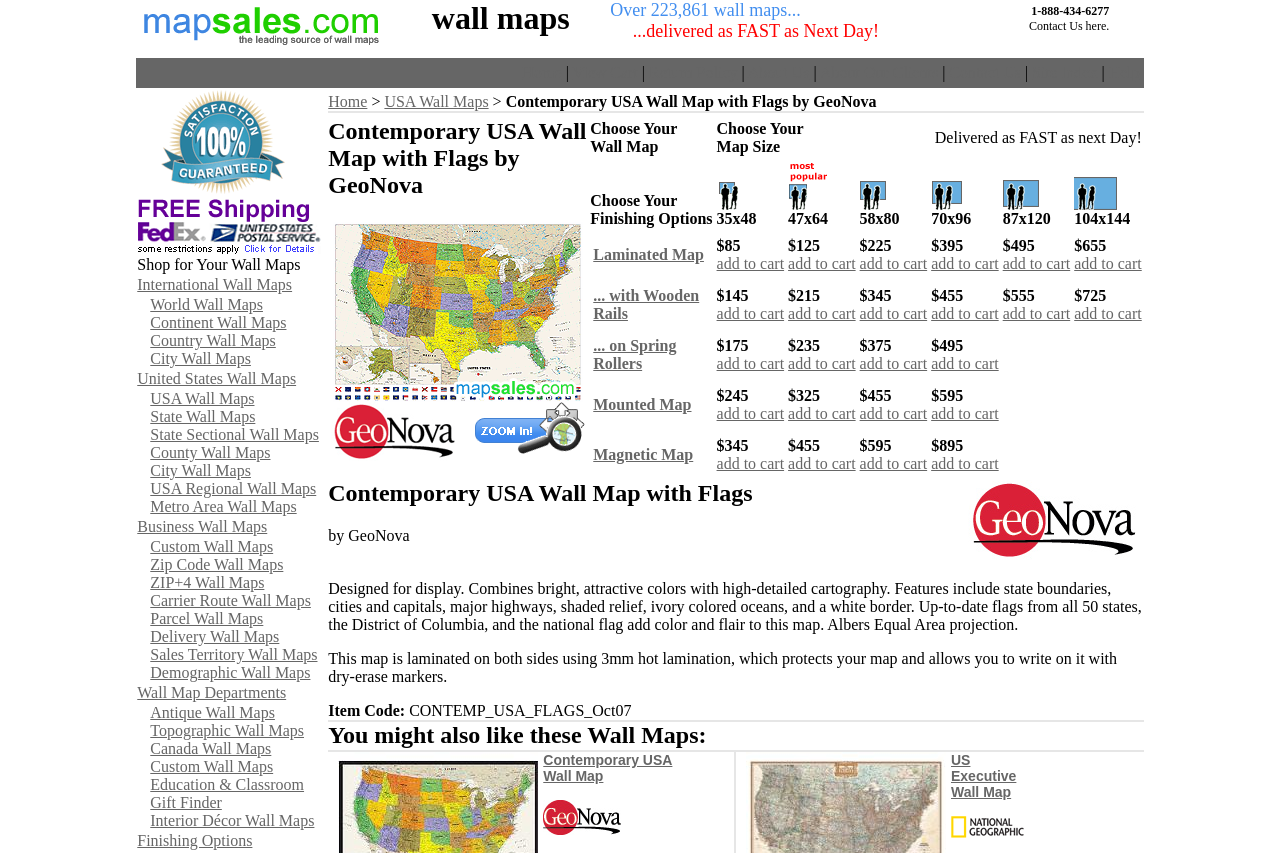Illustrate the webpage with a detailed description.

The webpage is about MapSales.com, a leading source of wall maps. At the top, there is a header section with a logo and a navigation menu that includes links to "Home", "View Cart", "Return Policy", "About Us", "About Our Clients", "Contact Us", "Site Index", and "Help". 

Below the header, there is a section that highlights the benefits of shopping on the website, including a 100% satisfaction guarantee and free shipping with FedEx and USPS. 

The main content of the webpage is divided into several sections, each featuring a different type of wall map. The sections are organized in a table layout, with each section having a heading and a list of links to specific types of maps. The sections include "Shop for Your Wall Maps", "International Wall Maps", "United States Wall Maps", "Business Wall Maps", and "Wall Map Departments". 

Under each section, there are links to more specific categories of maps, such as "World Wall Maps", "Continent Wall Maps", "Country Wall Maps", "City Wall Maps", and many others. There are also links to custom wall maps, zip code wall maps, and other specialized types of maps. 

Overall, the webpage is a comprehensive catalog of wall maps, with many categories and subcategories to help users find the specific type of map they are looking for.